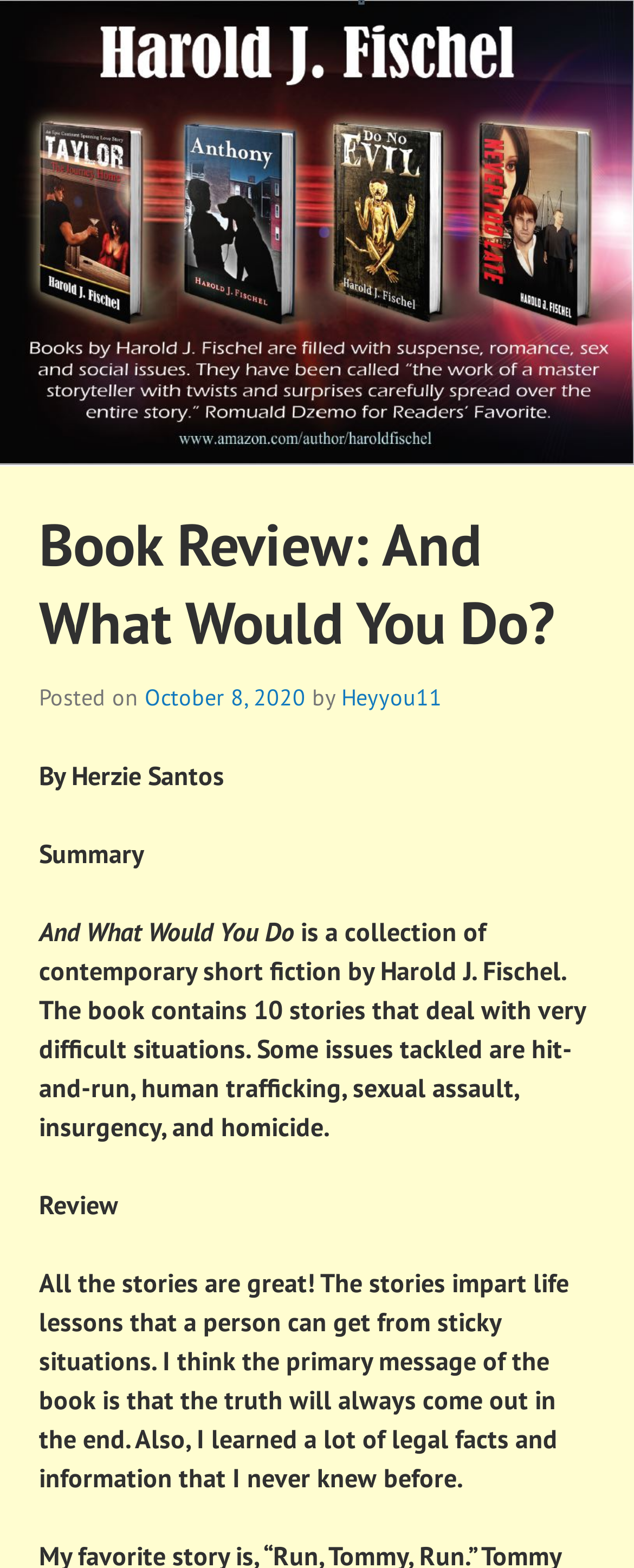Based on the provided description, "October 8, 2020April 20, 2021", find the bounding box of the corresponding UI element in the screenshot.

[0.228, 0.435, 0.482, 0.454]